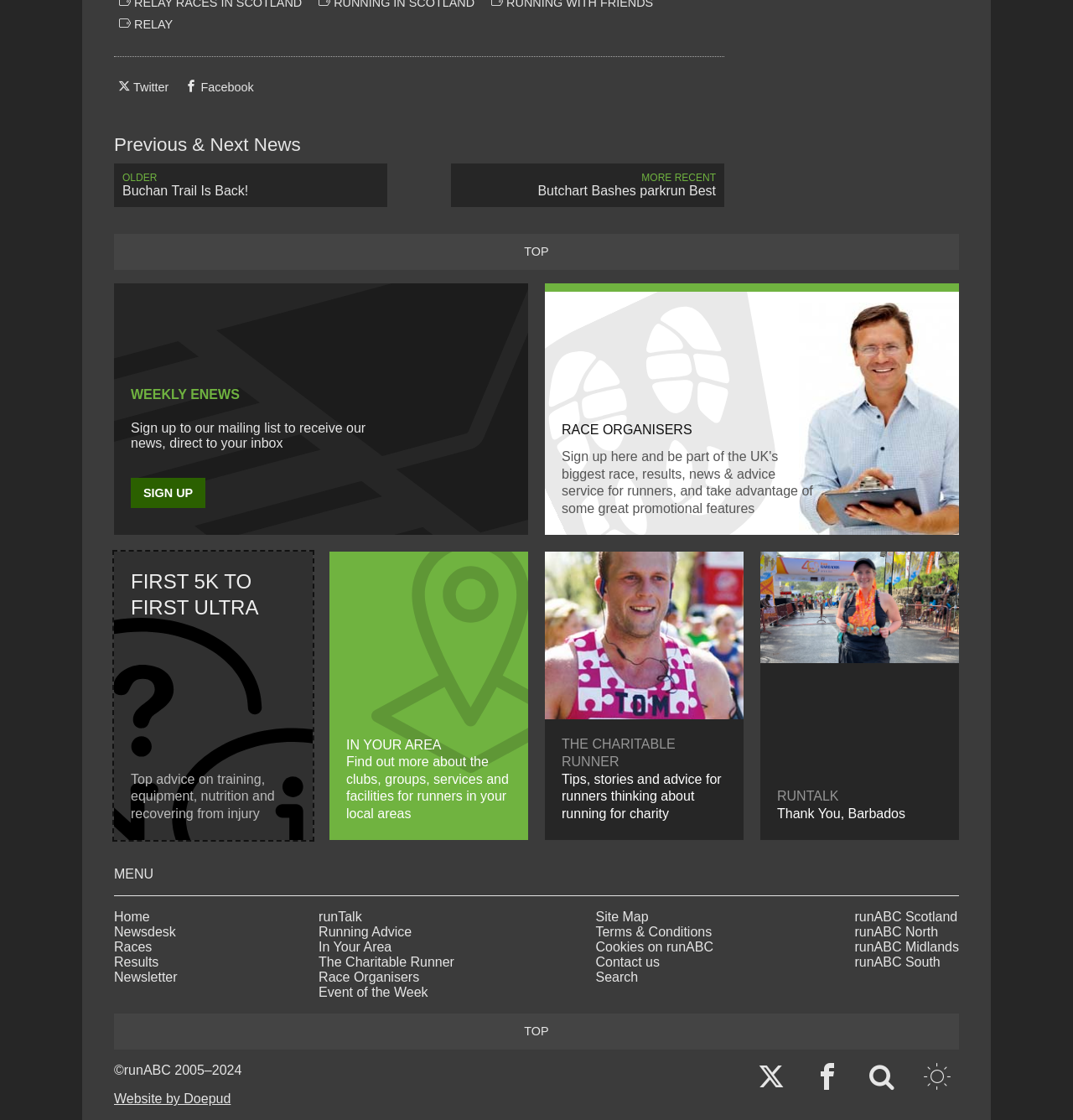Please identify the bounding box coordinates of the element I need to click to follow this instruction: "Sign up to the mailing list".

[0.122, 0.427, 0.192, 0.454]